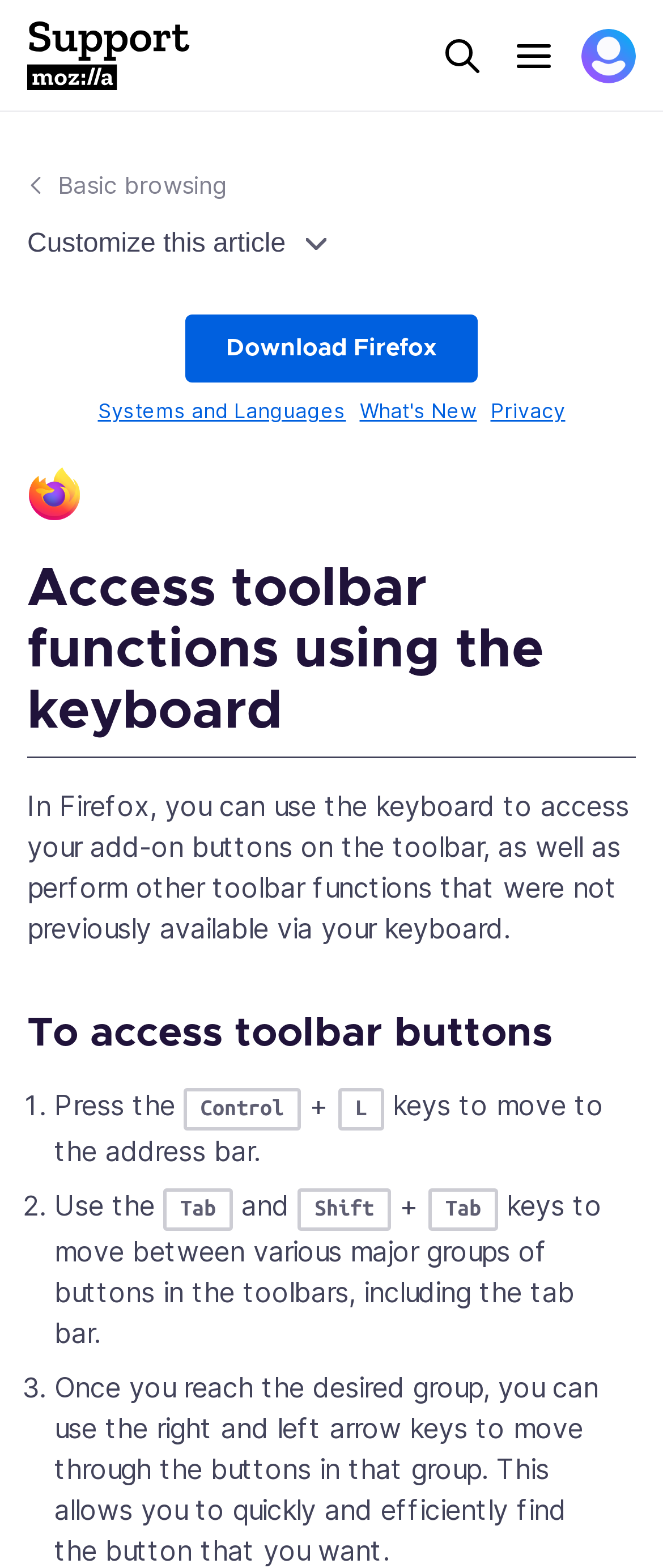Use the details in the image to answer the question thoroughly: 
How many links are there in the main navigation?

I counted the number of link elements under the 'HeaderAsNonLandmark' element, which represents the main navigation section, and found 5 links: 'Firefox', 'Download Firefox', 'Systems and Languages', 'What's New', and 'Privacy'.